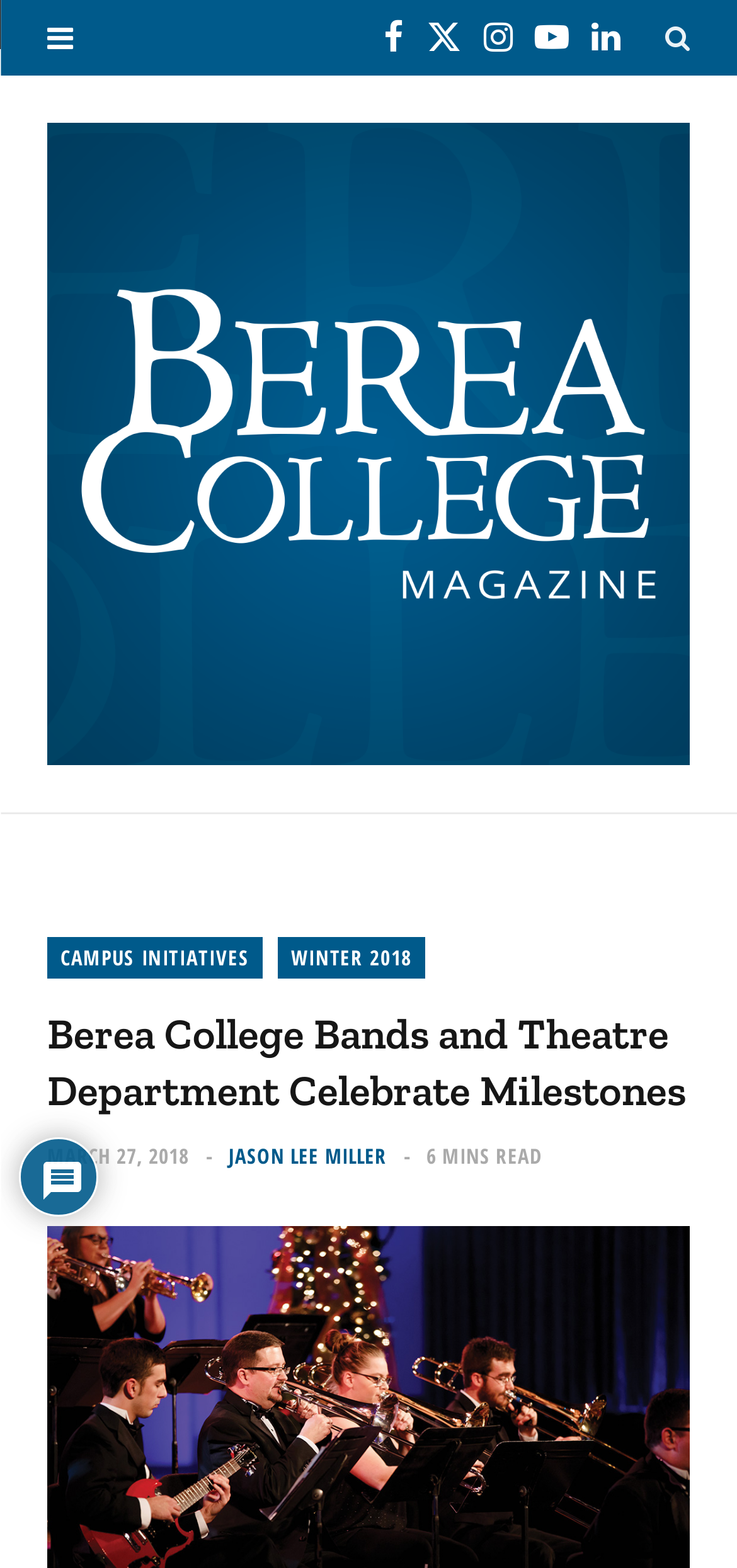Who is the author of the article?
Based on the visual, give a brief answer using one word or a short phrase.

JASON LEE MILLER